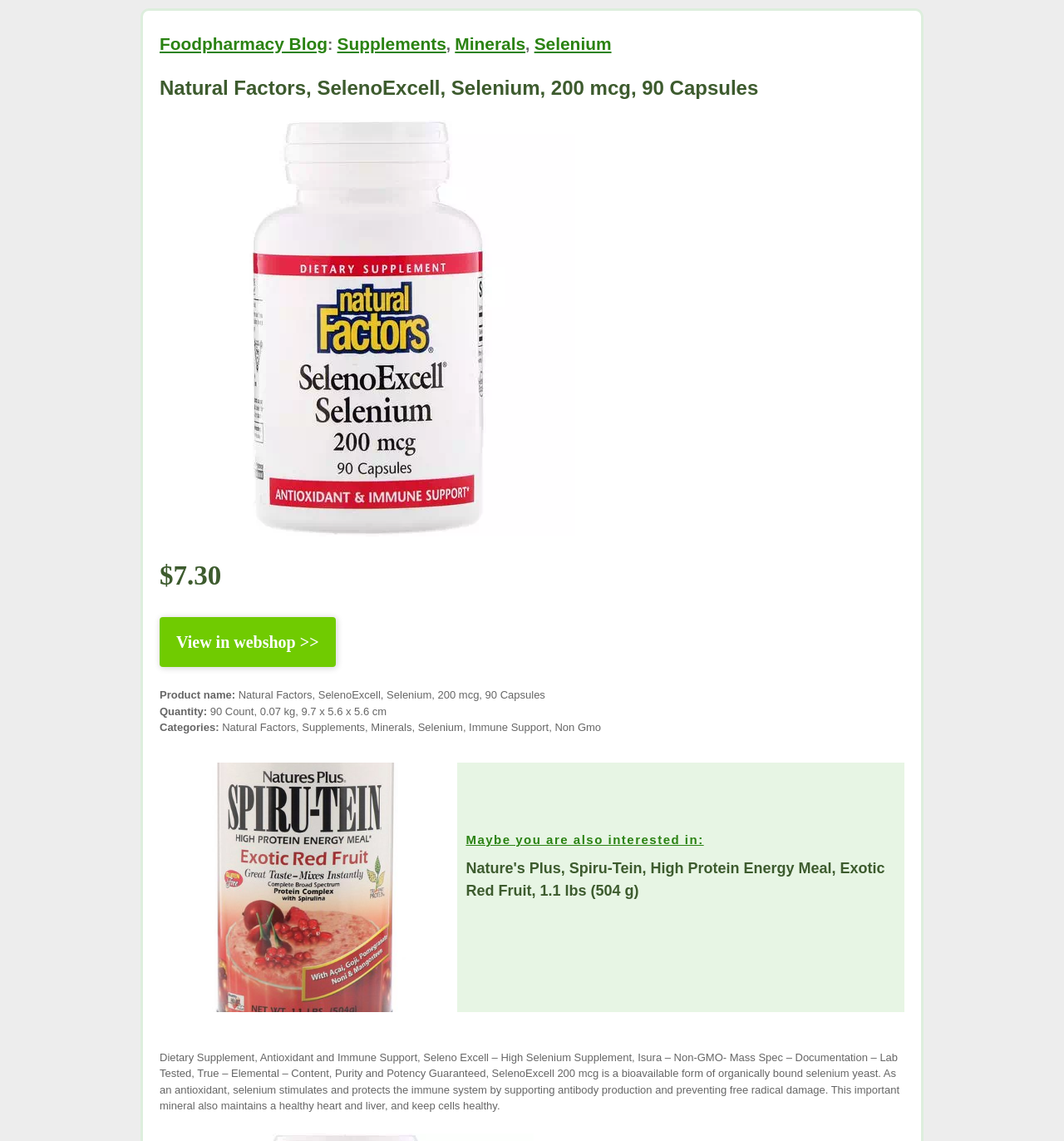Give a one-word or one-phrase response to the question: 
What is the category of the product?

Supplements